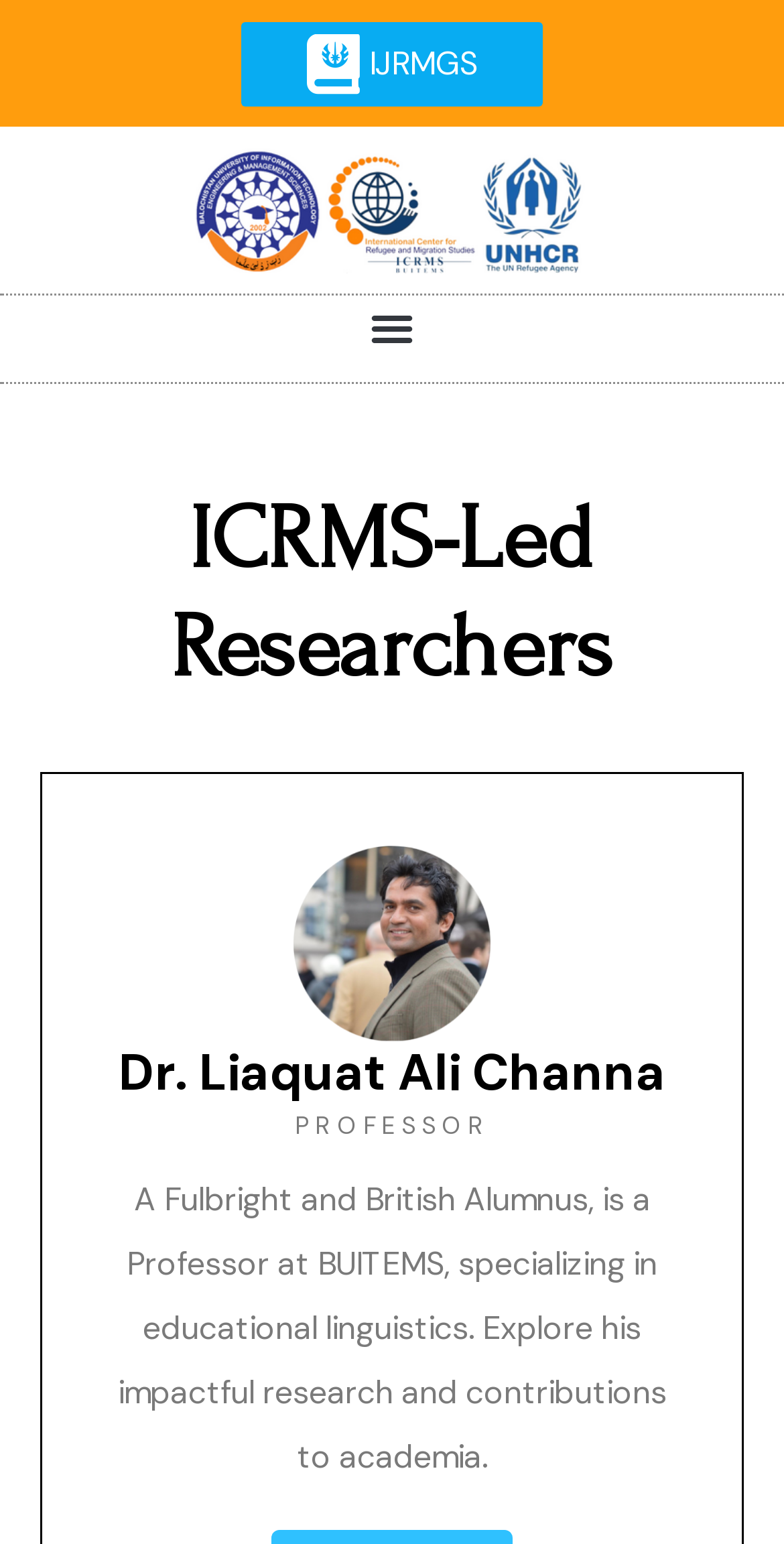Given the description of the UI element: "Menu", predict the bounding box coordinates in the form of [left, top, right, bottom], with each value being a float between 0 and 1.

[0.458, 0.191, 0.542, 0.234]